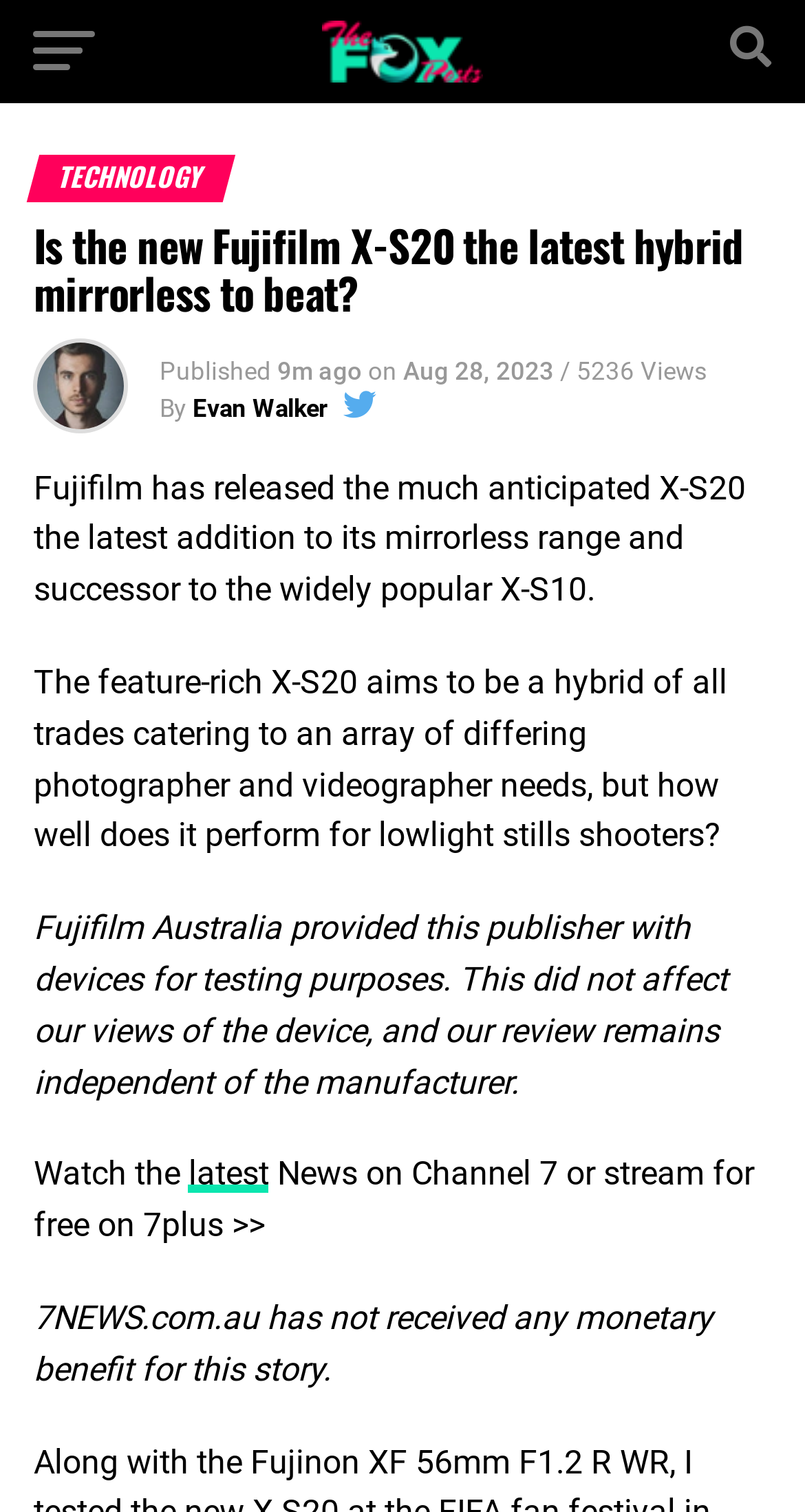Predict the bounding box of the UI element based on the description: "latest". The coordinates should be four float numbers between 0 and 1, formatted as [left, top, right, bottom].

[0.234, 0.763, 0.334, 0.789]